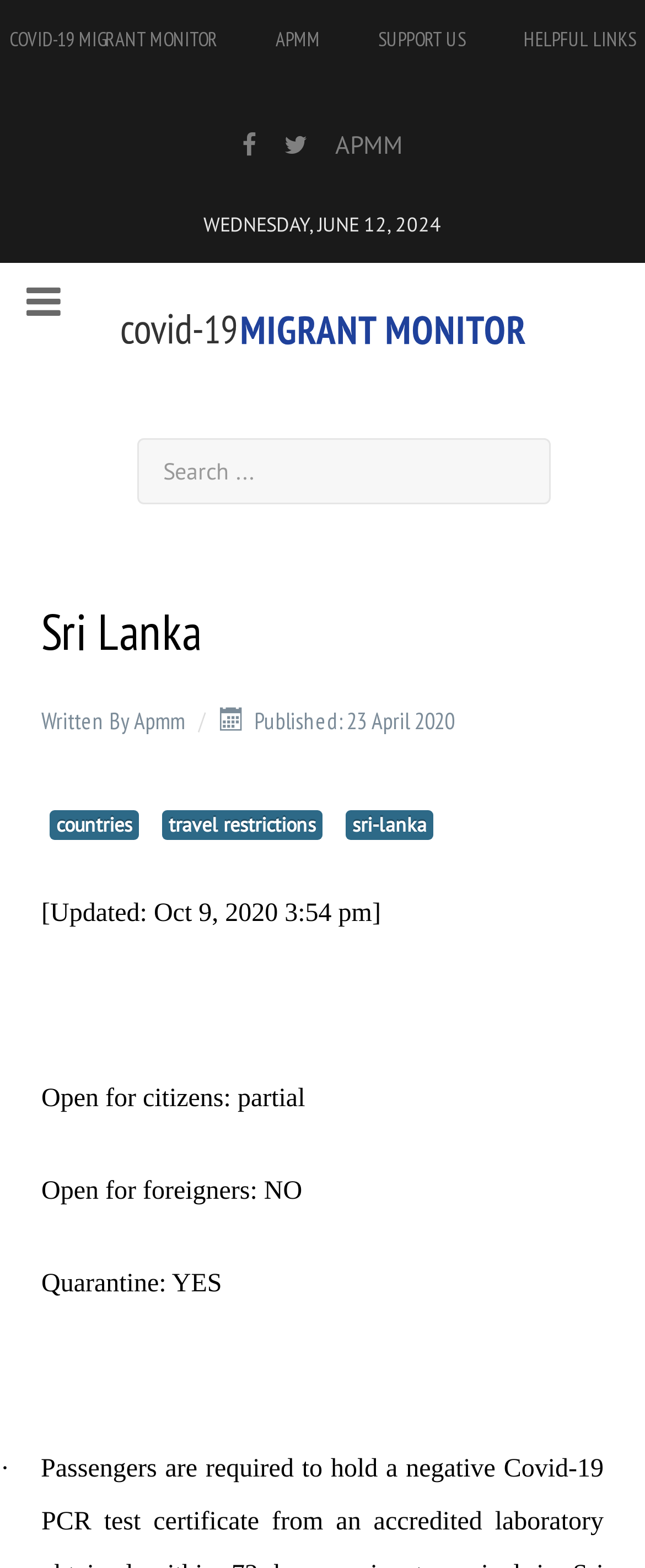Determine the bounding box coordinates of the clickable element to complete this instruction: "Click COVID-19 MIGRANT MONITOR". Provide the coordinates in the format of four float numbers between 0 and 1, [left, top, right, bottom].

[0.014, 0.009, 0.337, 0.05]